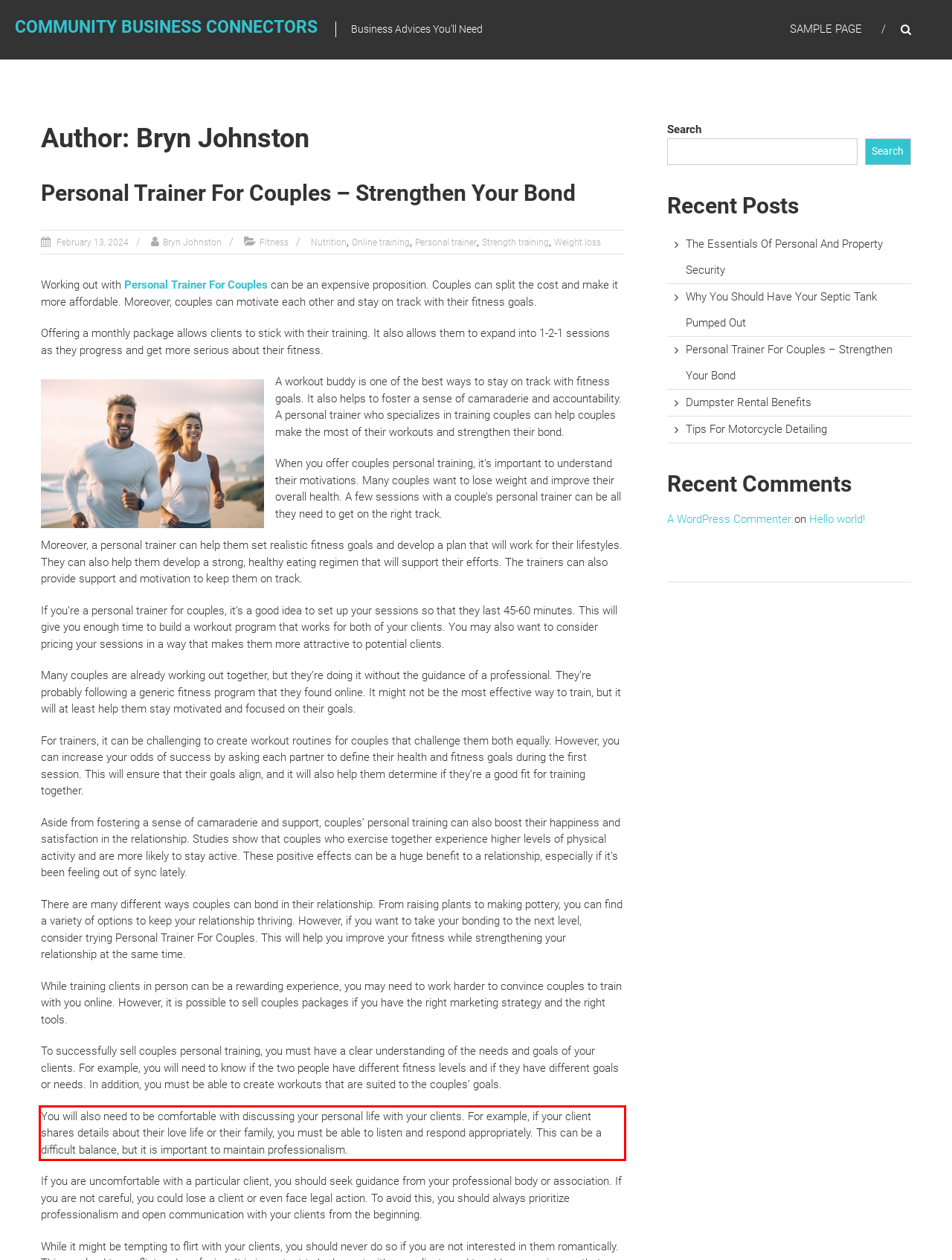You have a webpage screenshot with a red rectangle surrounding a UI element. Extract the text content from within this red bounding box.

You will also need to be comfortable with discussing your personal life with your clients. For example, if your client shares details about their love life or their family, you must be able to listen and respond appropriately. This can be a difficult balance, but it is important to maintain professionalism.